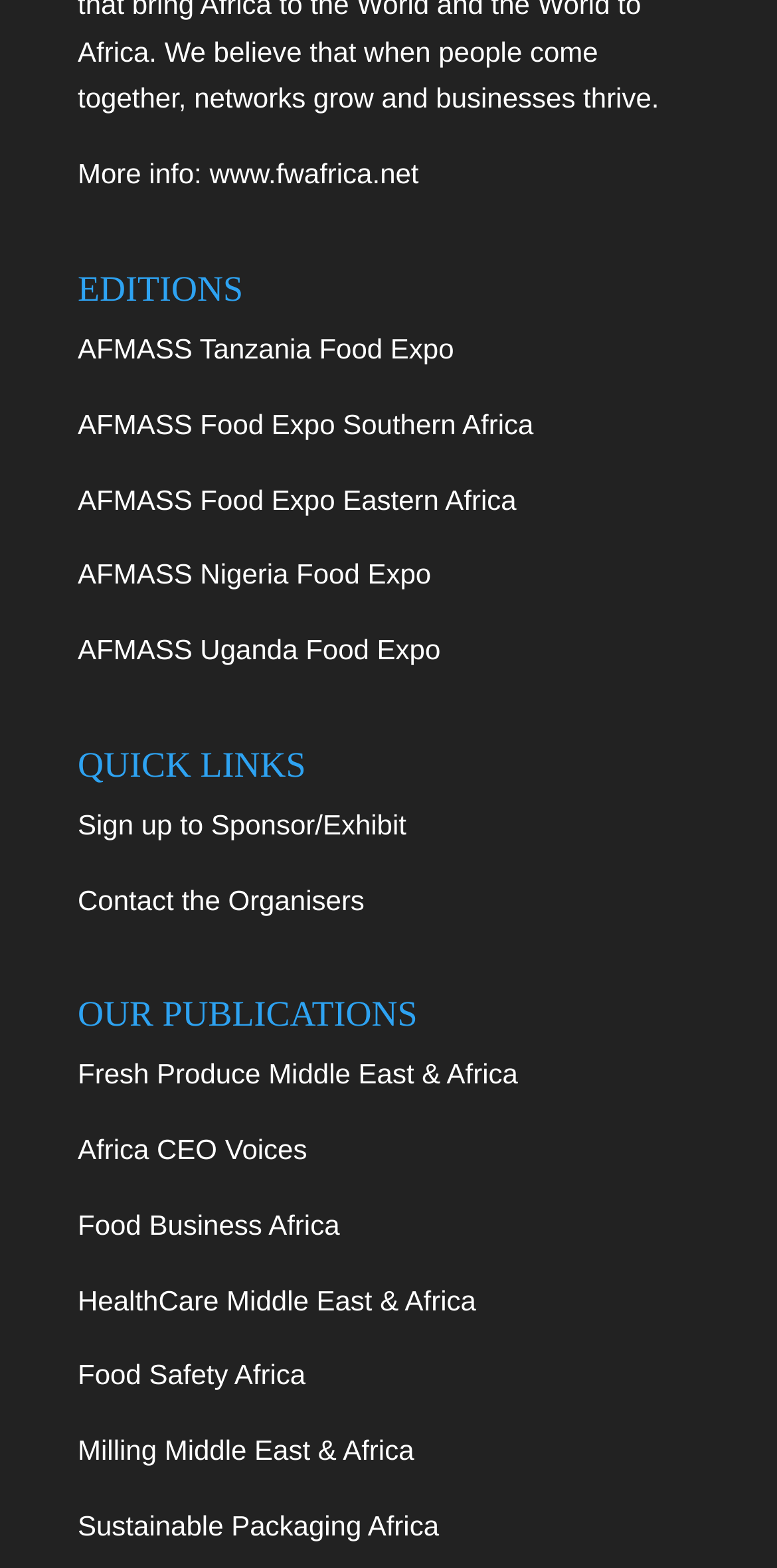How many publications are listed?
Give a detailed explanation using the information visible in the image.

I counted the number of links under the 'OUR PUBLICATIONS' heading, which are 'Fresh Produce Middle East & Africa', 'Africa CEO Voices', 'Food Business Africa', 'HealthCare Middle East & Africa', 'Food Safety Africa', 'Milling Middle East & Africa', and 'Sustainable Packaging Africa'. There are 7 links in total.